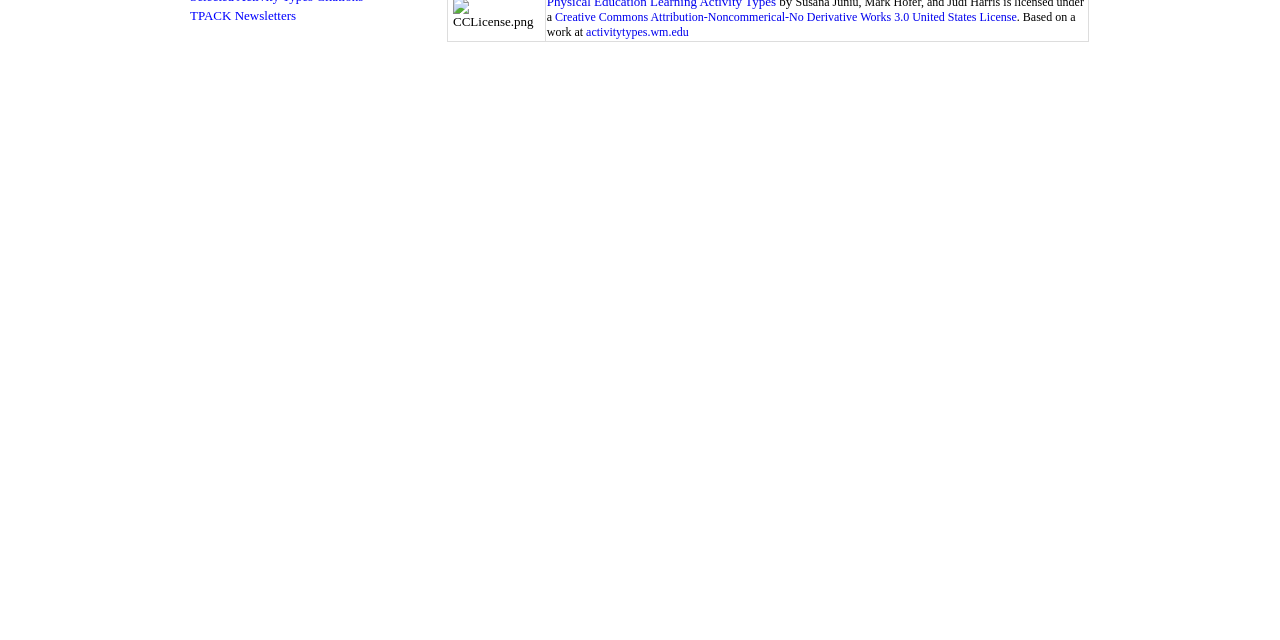Using the format (top-left x, top-left y, bottom-right x, bottom-right y), provide the bounding box coordinates for the described UI element. All values should be floating point numbers between 0 and 1: TPACK Newsletters

[0.148, 0.012, 0.231, 0.036]